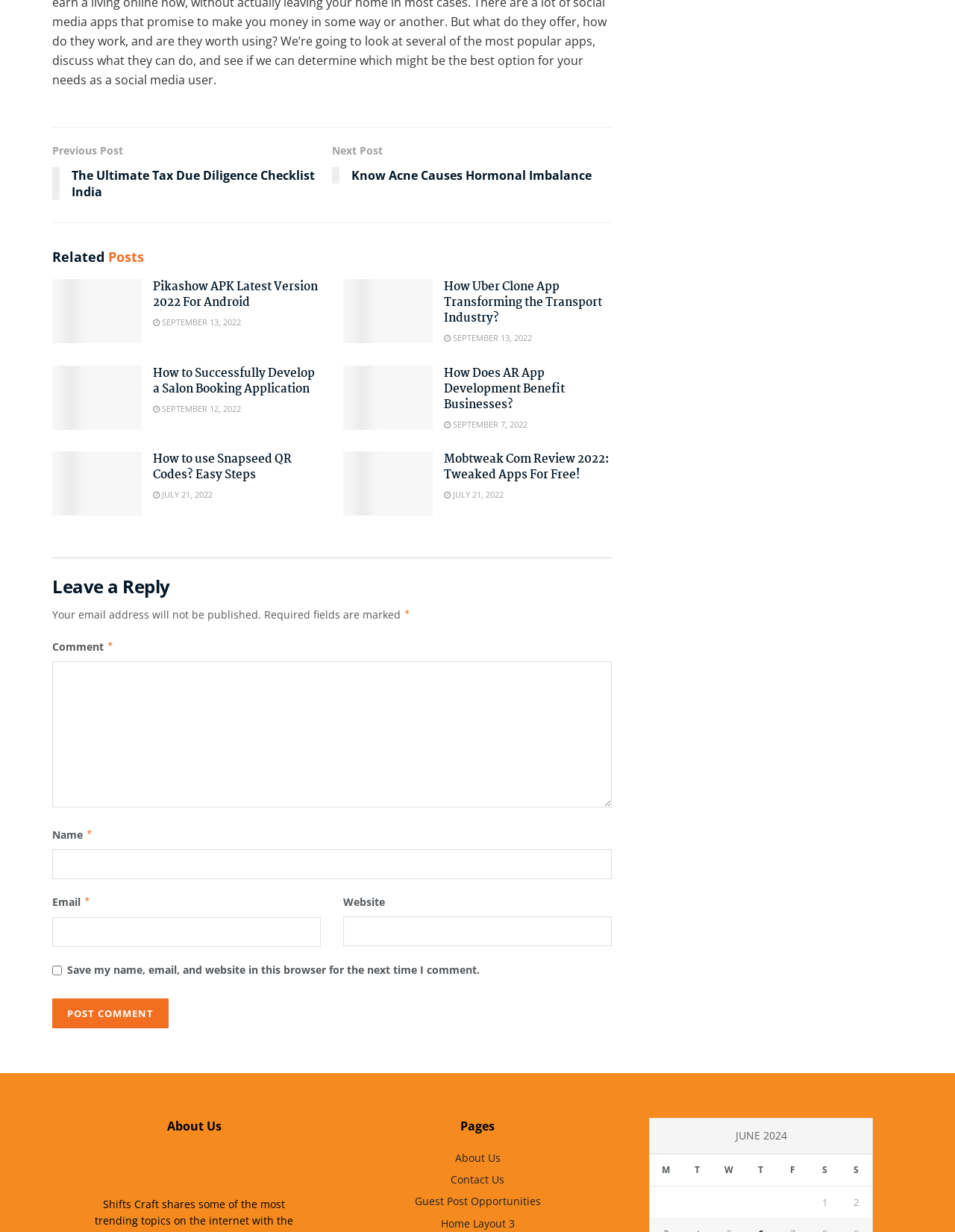What is the date of the 'Salon Booking App' article?
Answer with a single word or phrase by referring to the visual content.

SEPTEMBER 12, 2022